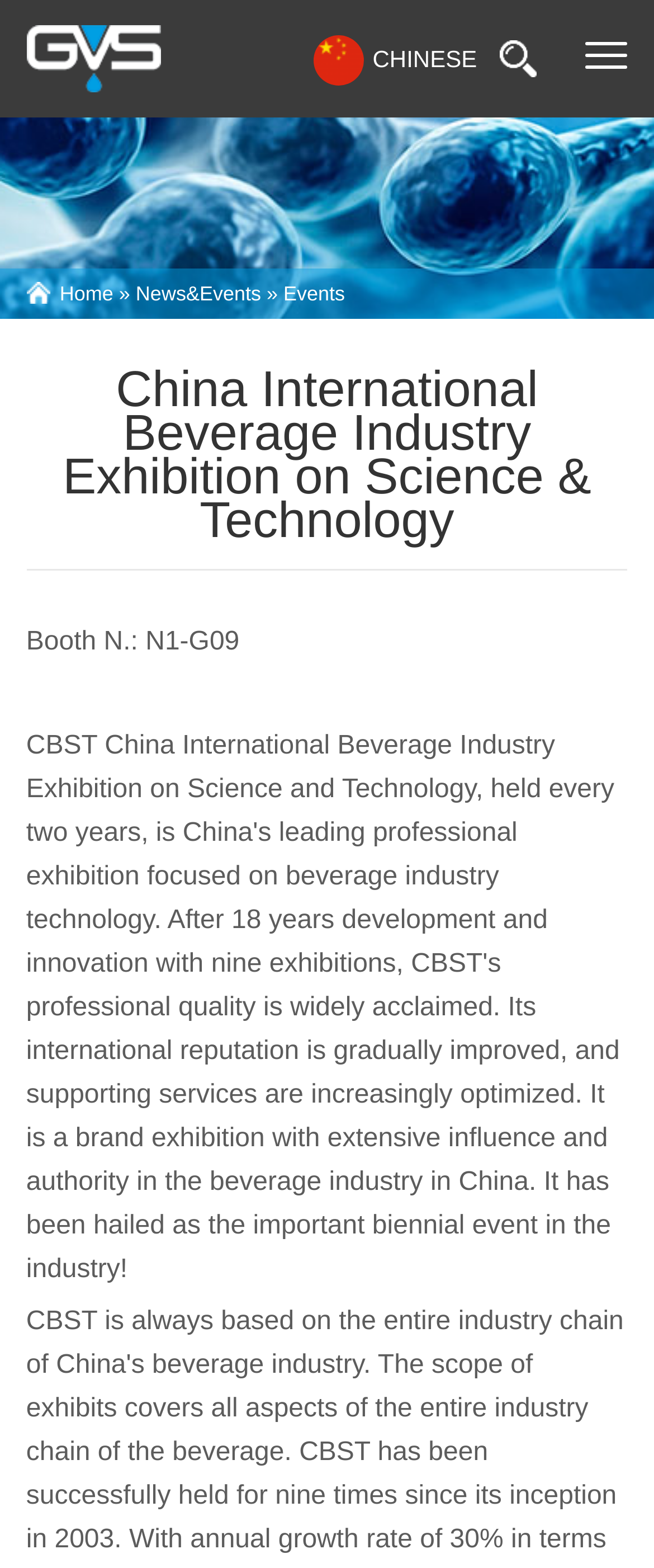What is the exhibition name on the page?
Answer the question with a single word or phrase derived from the image.

China International Beverage Industry Exhibition on Science & Technology